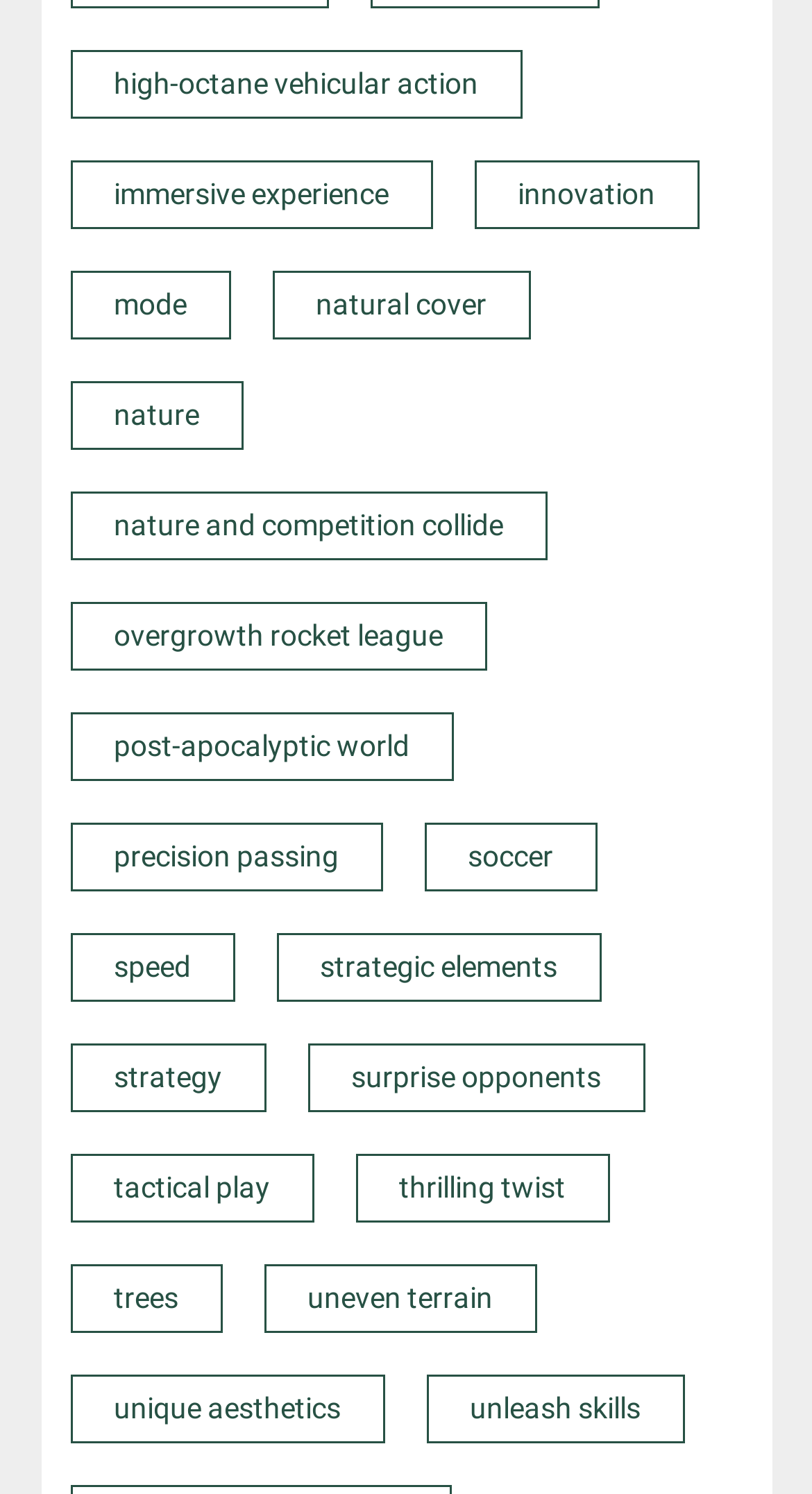Specify the bounding box coordinates of the element's area that should be clicked to execute the given instruction: "Check out overgrowth rocket league". The coordinates should be four float numbers between 0 and 1, i.e., [left, top, right, bottom].

[0.14, 0.414, 0.545, 0.437]